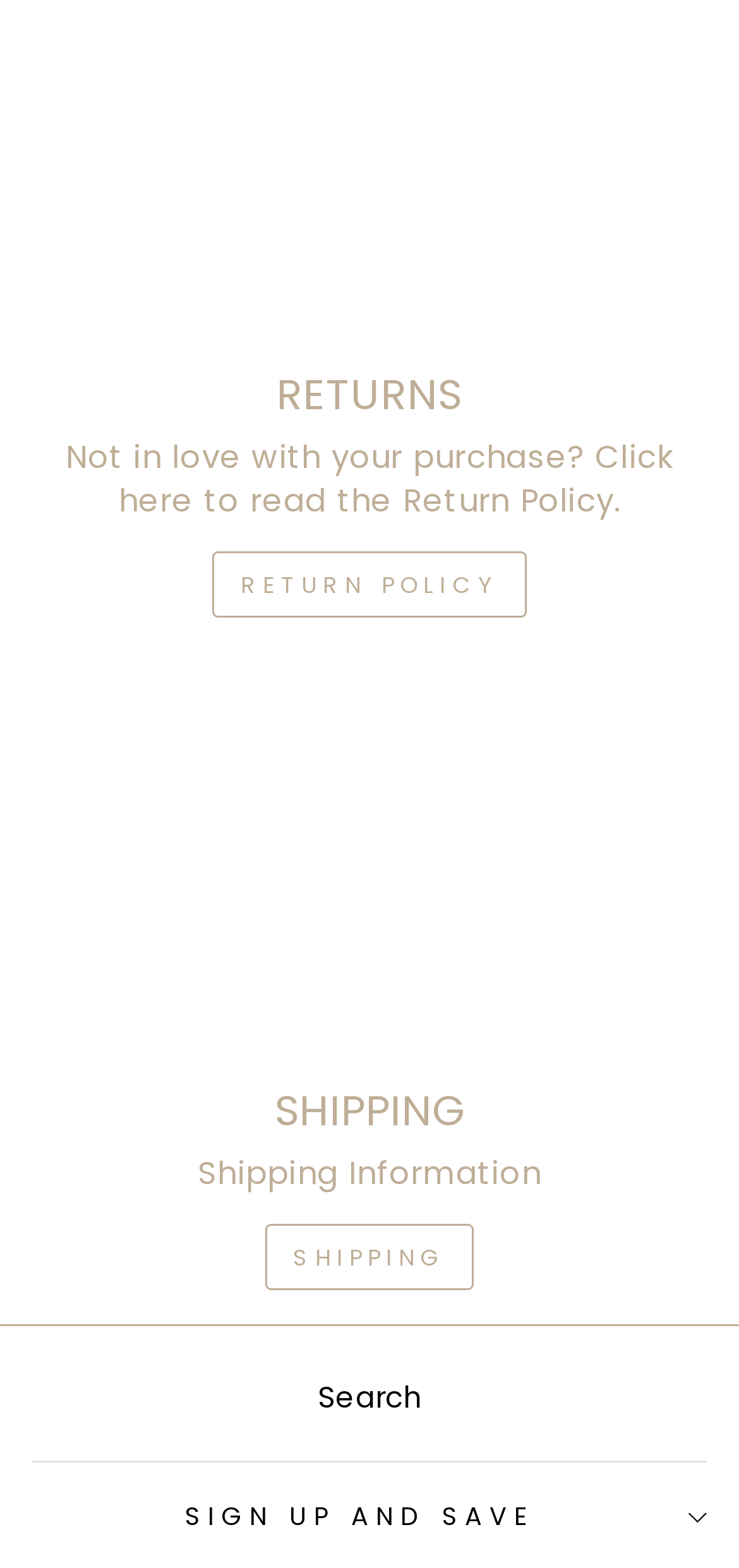Using the webpage screenshot, locate the HTML element that fits the following description and provide its bounding box: "Sign up and save".

[0.044, 0.939, 0.956, 0.997]